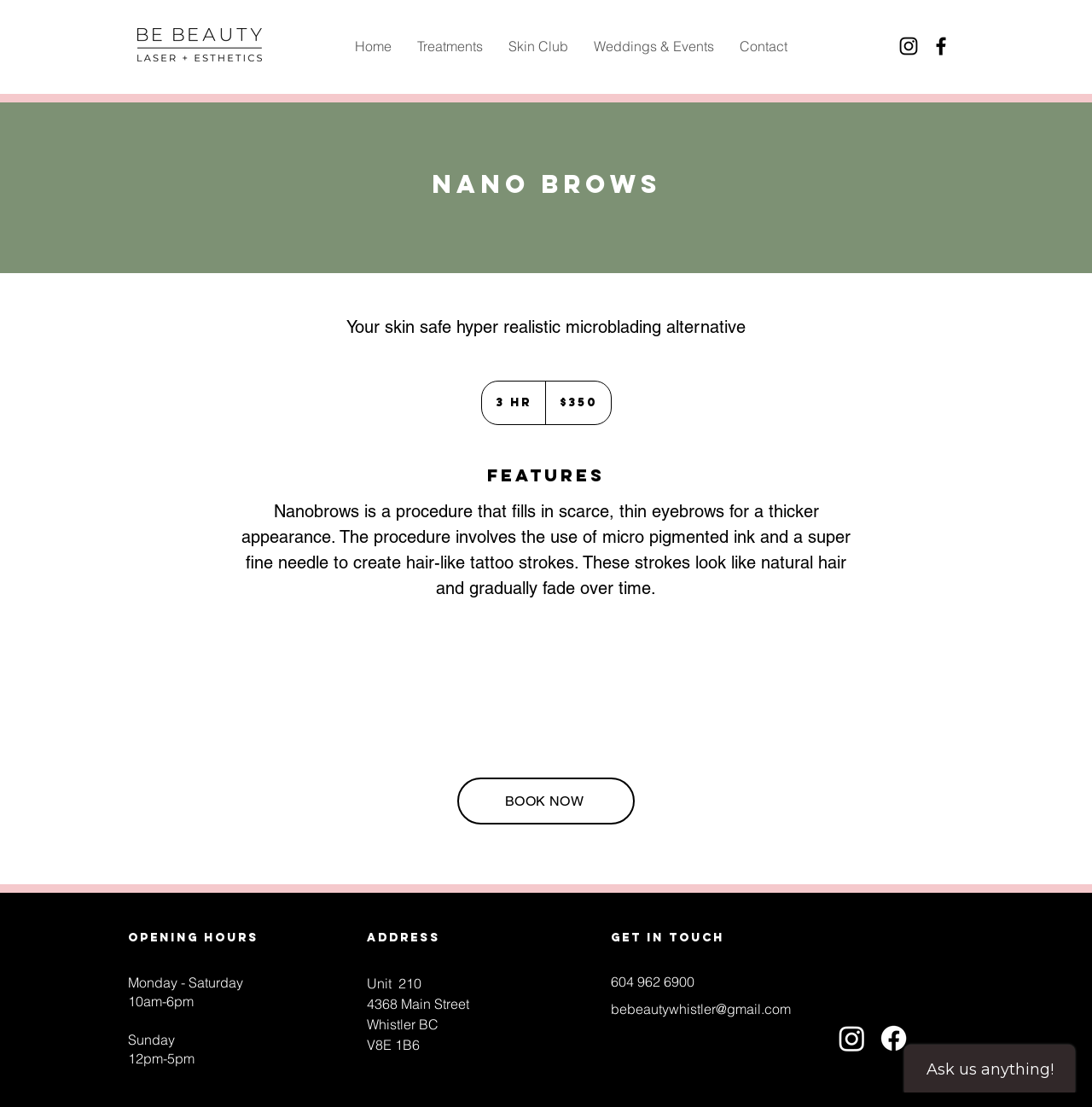Please find the bounding box coordinates of the element that needs to be clicked to perform the following instruction: "View Contact information". The bounding box coordinates should be four float numbers between 0 and 1, represented as [left, top, right, bottom].

[0.666, 0.025, 0.733, 0.058]